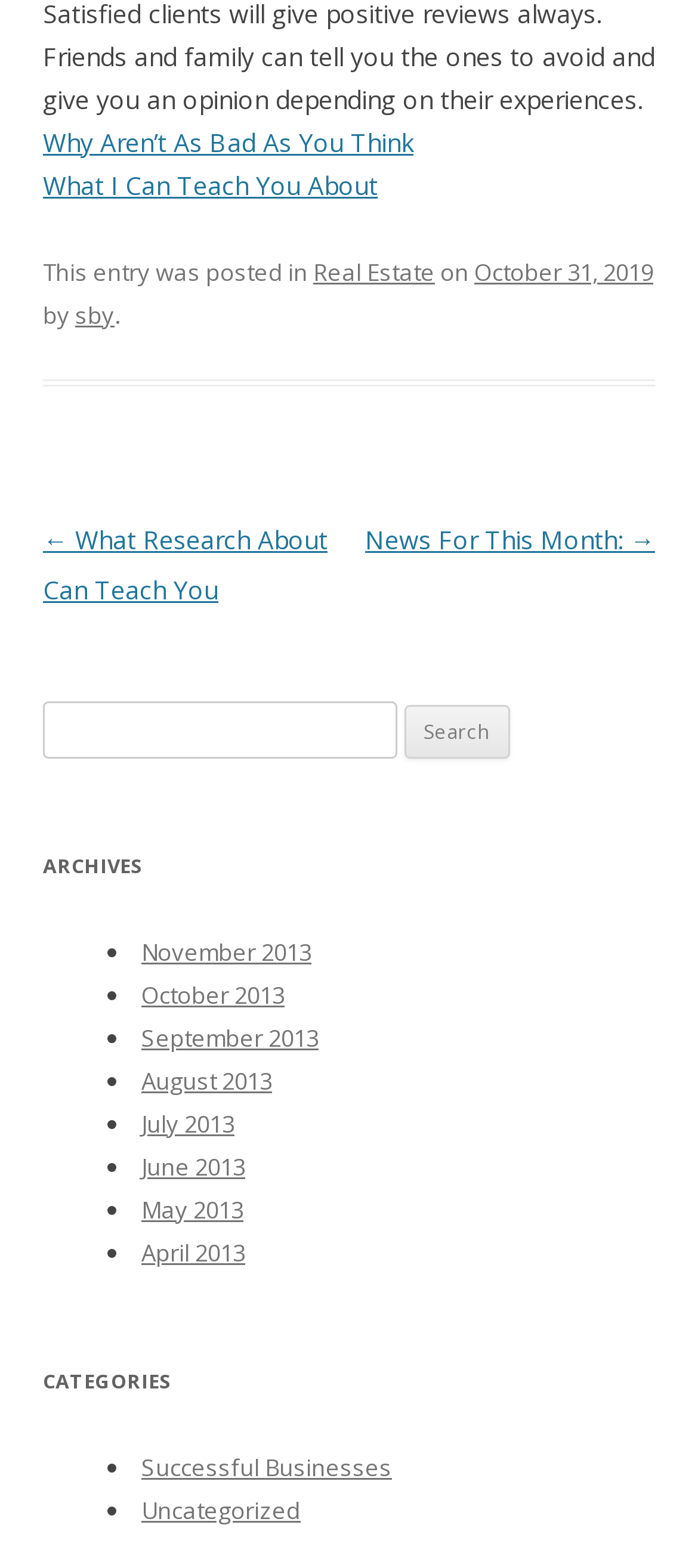What is the purpose of the textbox?
Using the information from the image, give a concise answer in one word or a short phrase.

Search